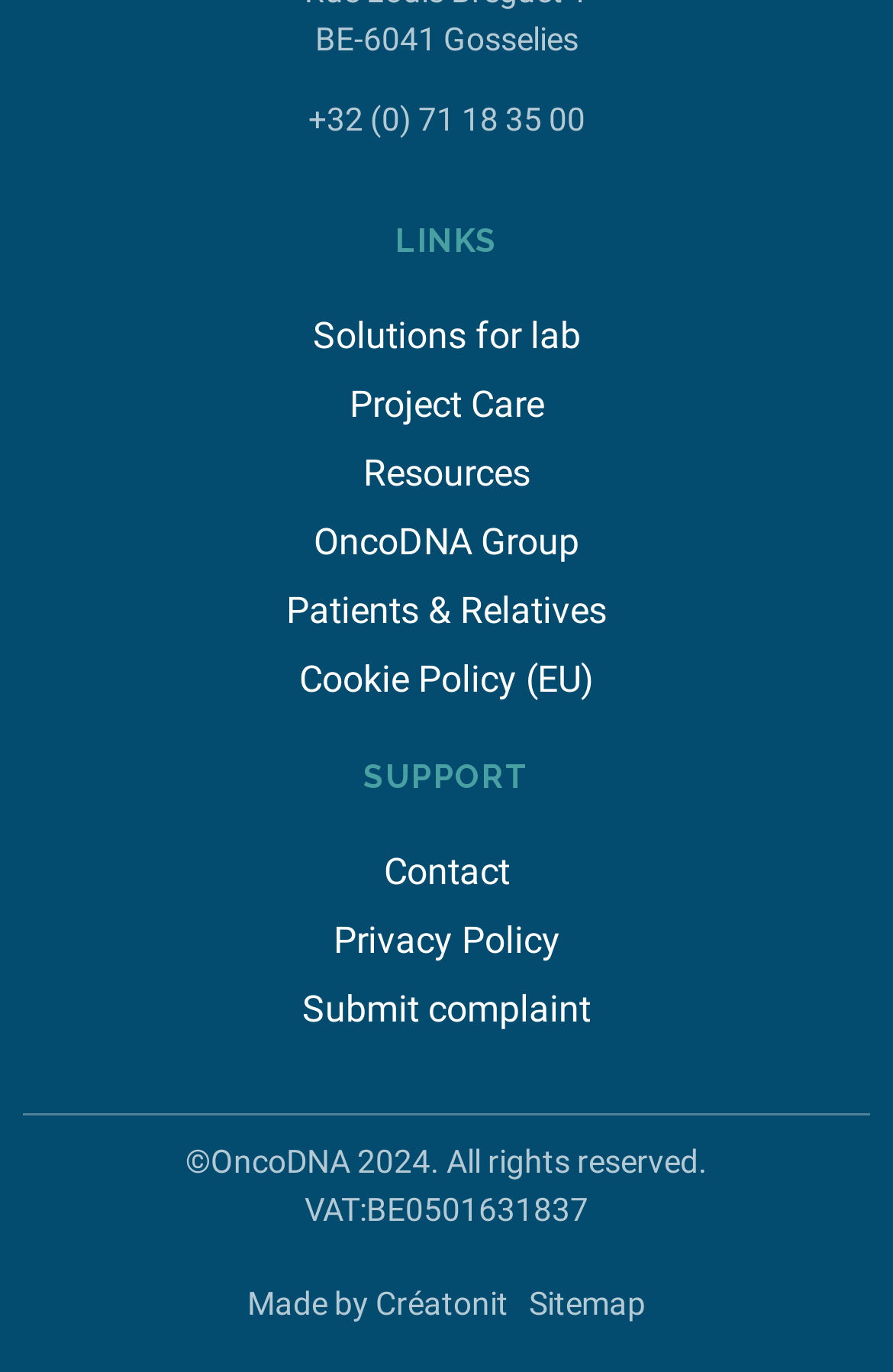Can you show the bounding box coordinates of the region to click on to complete the task described in the instruction: "Contact us"?

[0.051, 0.61, 0.949, 0.661]